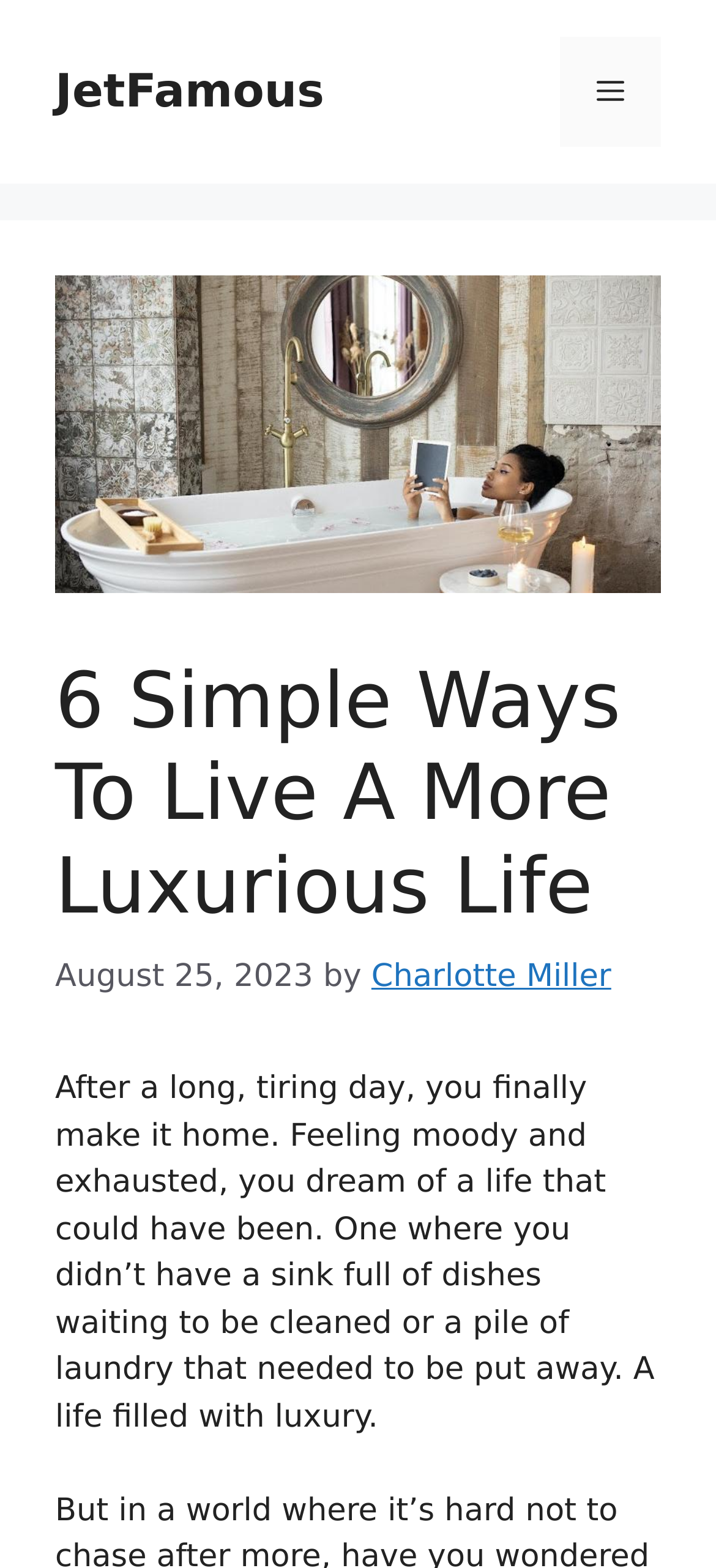Describe every aspect of the webpage comprehensively.

The webpage is about "6 Simple Ways To Live A More Luxurious Life" and features a prominent header with the title at the top center of the page. Below the title, there is a timestamp indicating the article was published on August 25, 2023, and the author's name, Charlotte Miller, is provided as a link.

Above the header, there is a banner at the top of the page with a link to the website "JetFamous" on the left side and a mobile toggle button on the right side. The mobile toggle button is labeled as "Menu" and is not expanded.

The main content of the webpage starts with a descriptive paragraph that sets the tone for the article. The paragraph is positioned below the header and takes up a significant portion of the page. It describes a scenario where one comes home after a long, tiring day and dreams of a life with luxury, free from mundane chores like cleaning dishes and doing laundry.

There are no images on the page, and the overall layout is focused on presenting the article's content in a clear and readable manner.